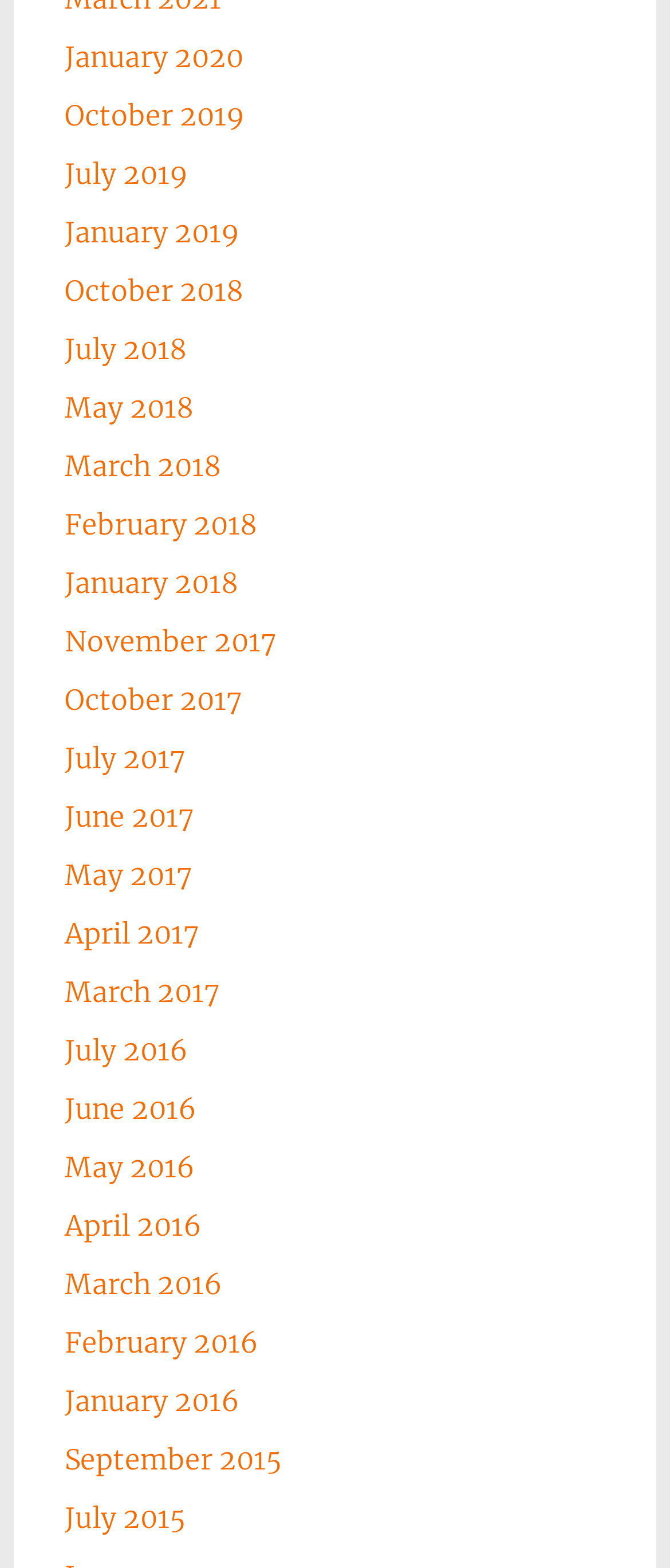What is the most recent month available on this webpage?
Kindly give a detailed and elaborate answer to the question.

I looked at the link elements on the webpage and found that the most recent month available is January 2020, which is the first link element on the webpage.